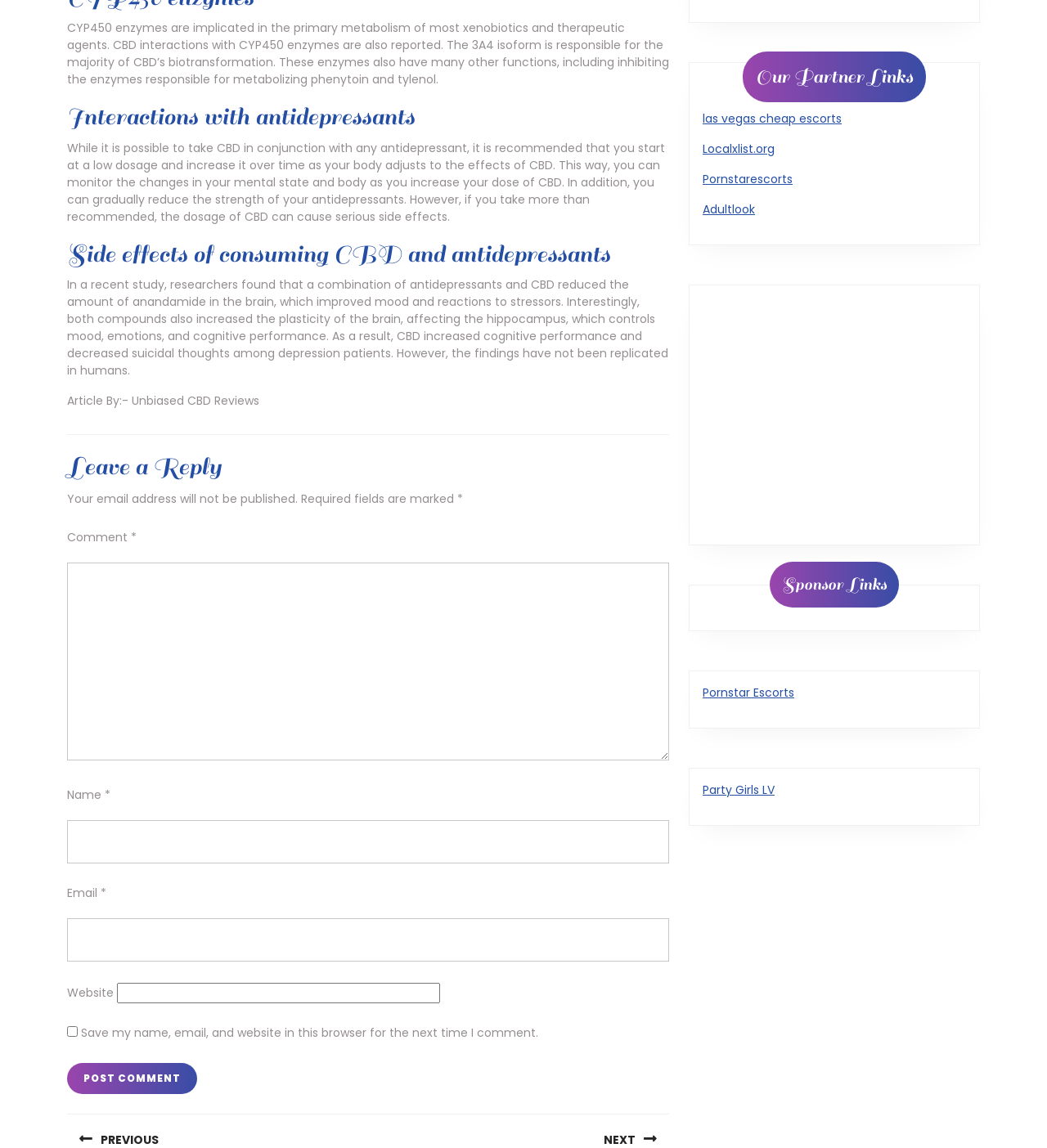Give the bounding box coordinates for the element described as: "parent_node: Email * aria-describedby="email-notes" name="email"".

[0.064, 0.8, 0.639, 0.838]